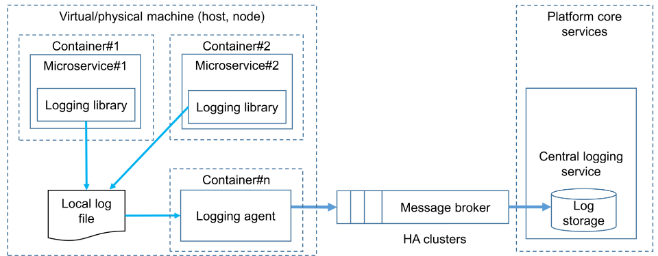With reference to the image, please provide a detailed answer to the following question: What is the role of the message broker?

The message broker acts as an intermediary between the logging agent and the centralized logging service, enabling the reliable and efficient transfer of log data from the logging agent to the centralized logging service for further analysis and storage.